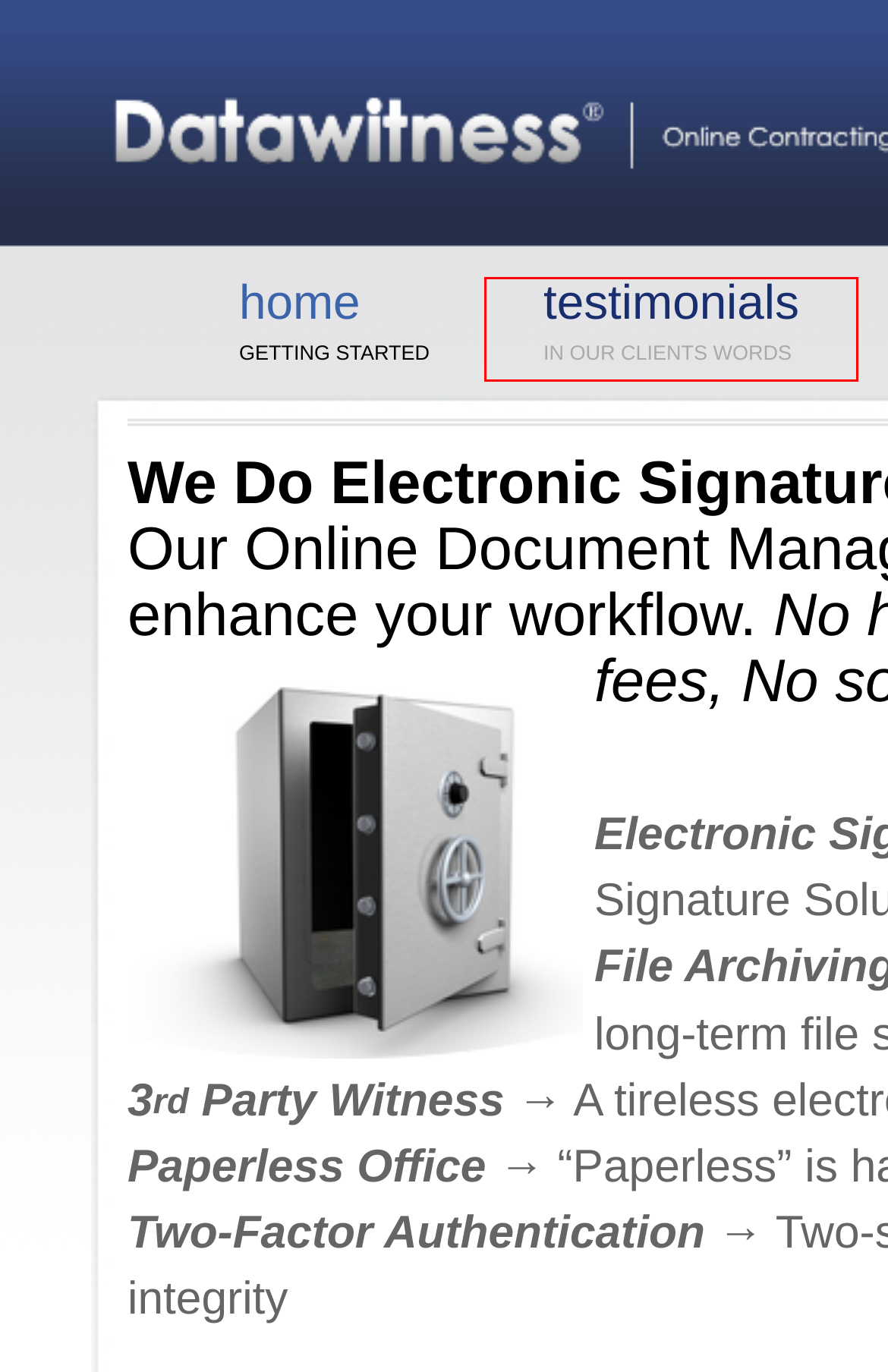You have a screenshot showing a webpage with a red bounding box highlighting an element. Choose the webpage description that best fits the new webpage after clicking the highlighted element. The descriptions are:
A. Electronic Signauture Affiliate Program | Resources | Datawitness Online Ltd.
B. Electronic Signature Resources and Online Archiving Resources | Datawitness Online Ltd.
C. Sales Automation Tools  and The Need For Speed | News | Datawitness Online Ltd.
D. BC OnLine
E. Testimonials | Datawitness Online Ltd.
F. Request A Demo | Datawitness Online Ltd.
G. Pricing | Datawitness Online Ltd.
H. New Electronic Signature Whitepaper Released | News | Datawitness Online Ltd.

E